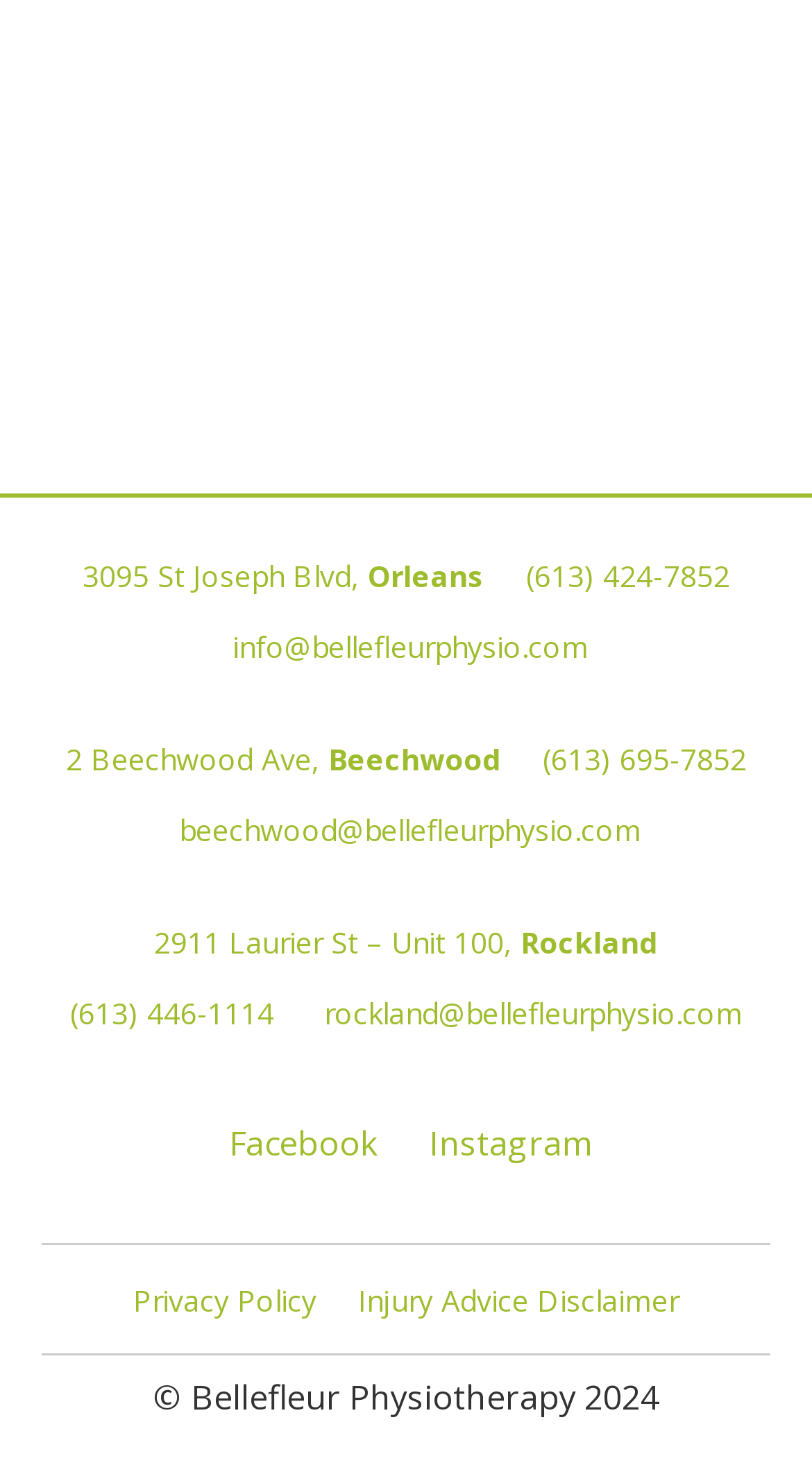Can you determine the bounding box coordinates of the area that needs to be clicked to fulfill the following instruction: "visit Ontario Physiotherapy Association"?

[0.115, 0.233, 0.885, 0.265]